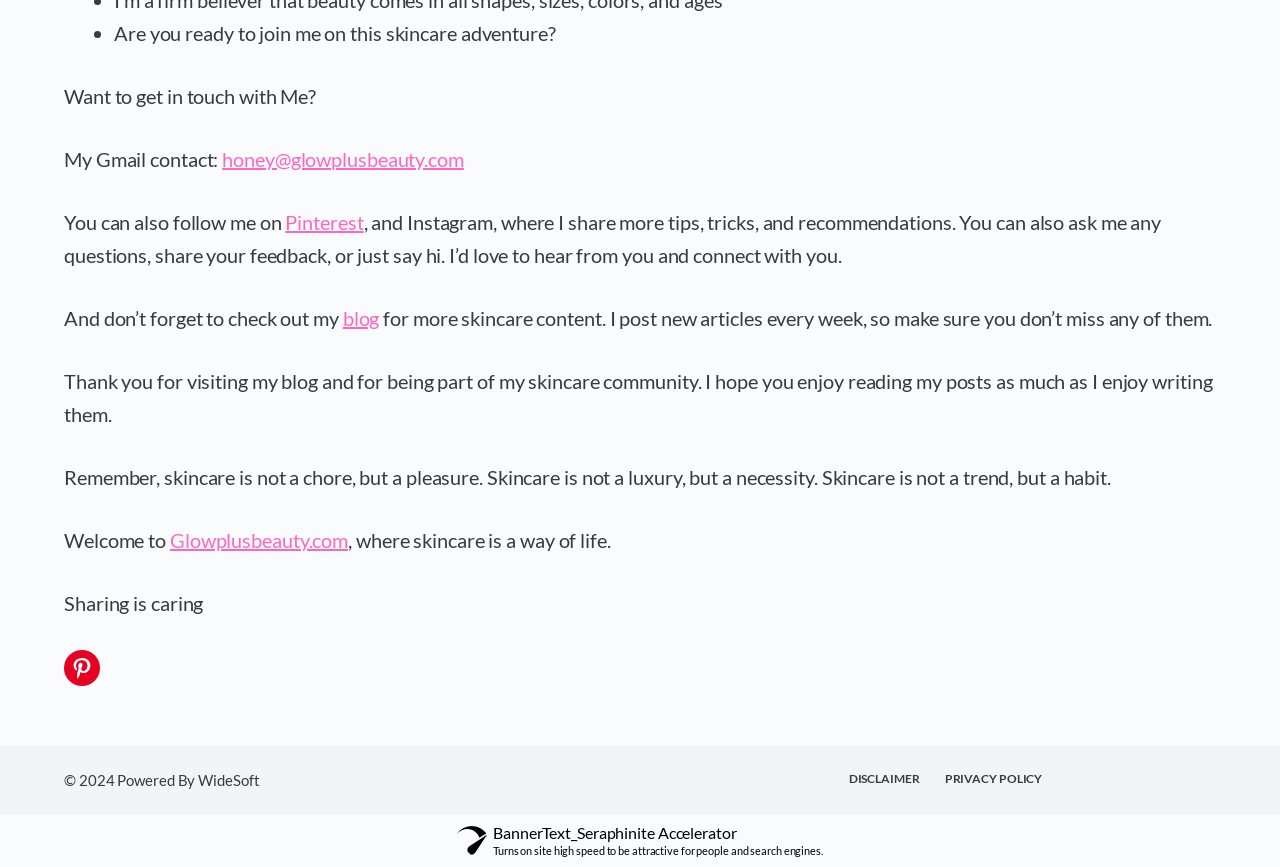Determine the bounding box coordinates for the area that should be clicked to carry out the following instruction: "Click the link to WideSoft".

[0.155, 0.889, 0.203, 0.909]